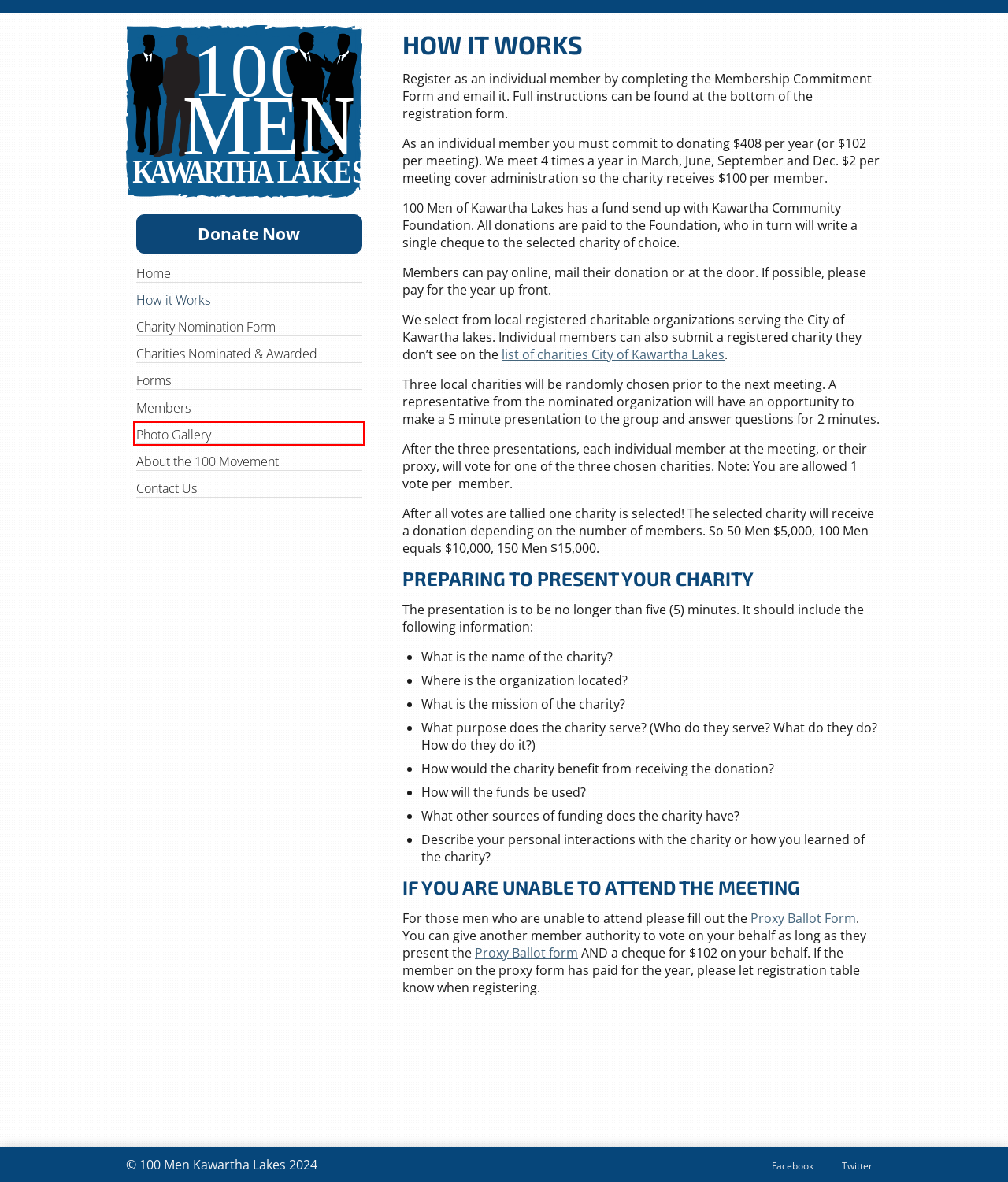You are presented with a screenshot of a webpage that includes a red bounding box around an element. Determine which webpage description best matches the page that results from clicking the element within the red bounding box. Here are the candidates:
A. Donate Now - 100 Men Kawartha Lakes
B. Photo Gallery - 100 Men Kawartha Lakes
C. Forms - 100 Men Kawartha Lakes
D. About the 100 Movement - 100 Men Kawartha Lakes
E. 100 Men of Kawartha Lakes - 100 Men Kawartha Lakes
F. Members - 100 Men Kawartha Lakes
G. Contact Us - 100 Men Kawartha Lakes
H. Charity Nomination Form - 100 Men Kawartha Lakes

B